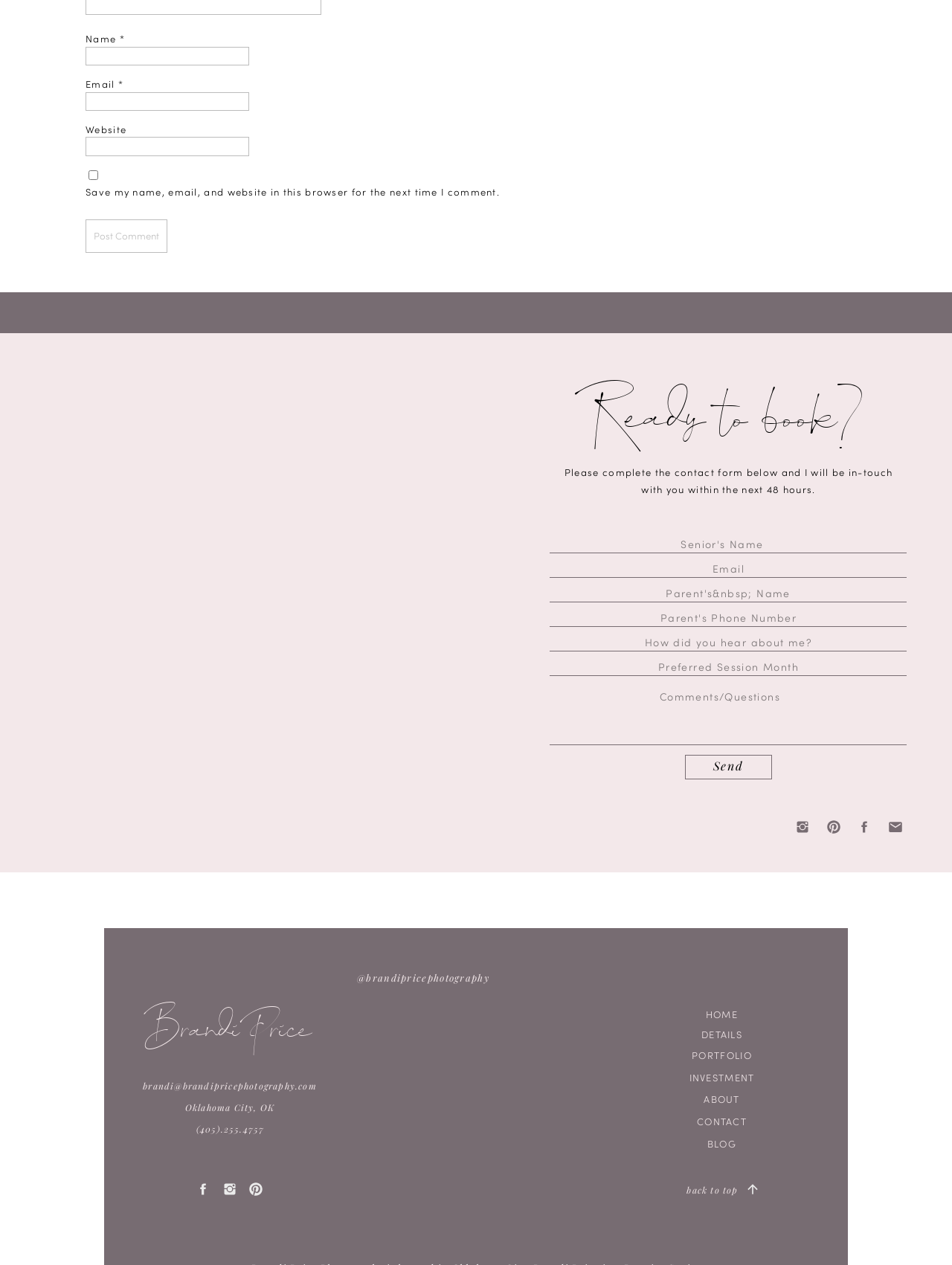Can you find the bounding box coordinates for the element to click on to achieve the instruction: "Enter your name"?

[0.09, 0.037, 0.262, 0.052]